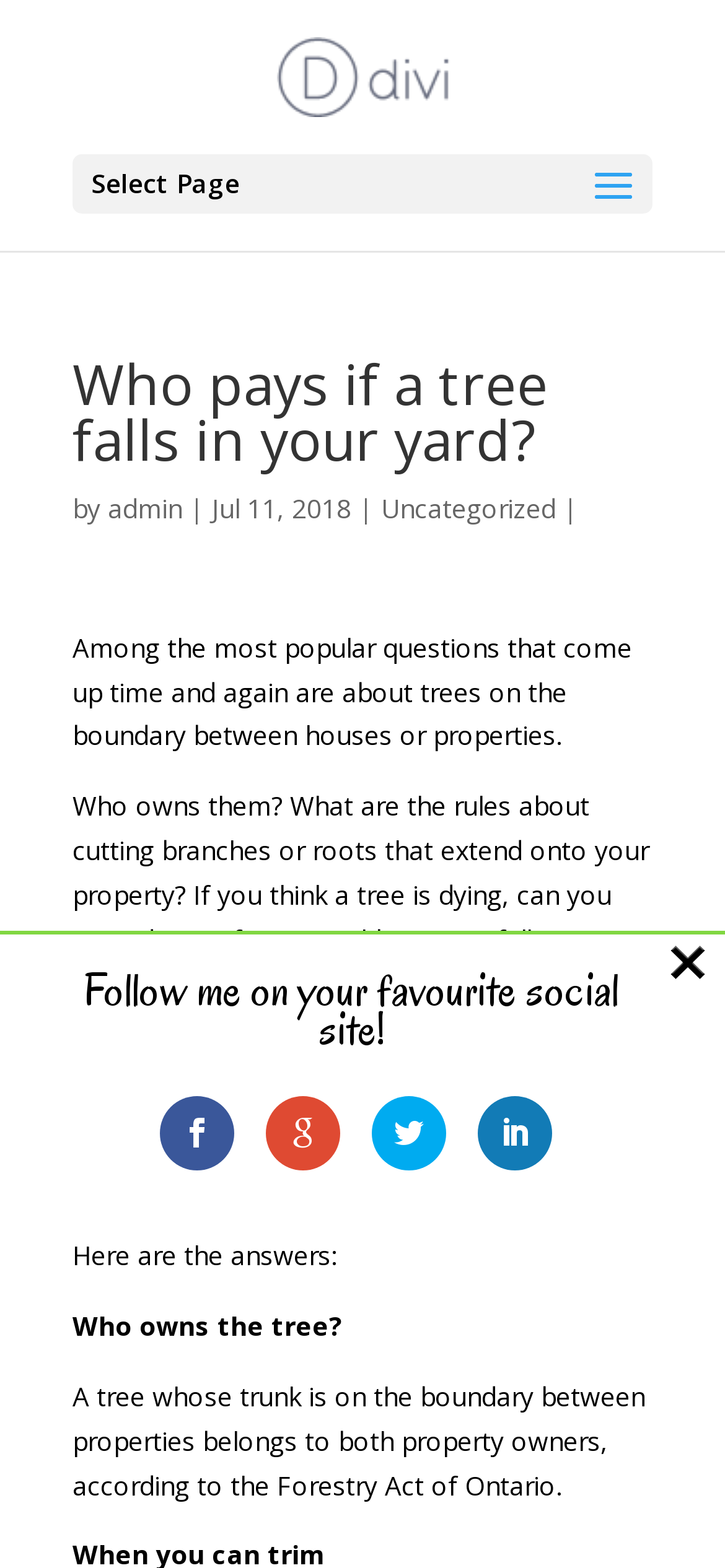What is the date of the article?
Using the visual information, reply with a single word or short phrase.

Jul 11, 2018